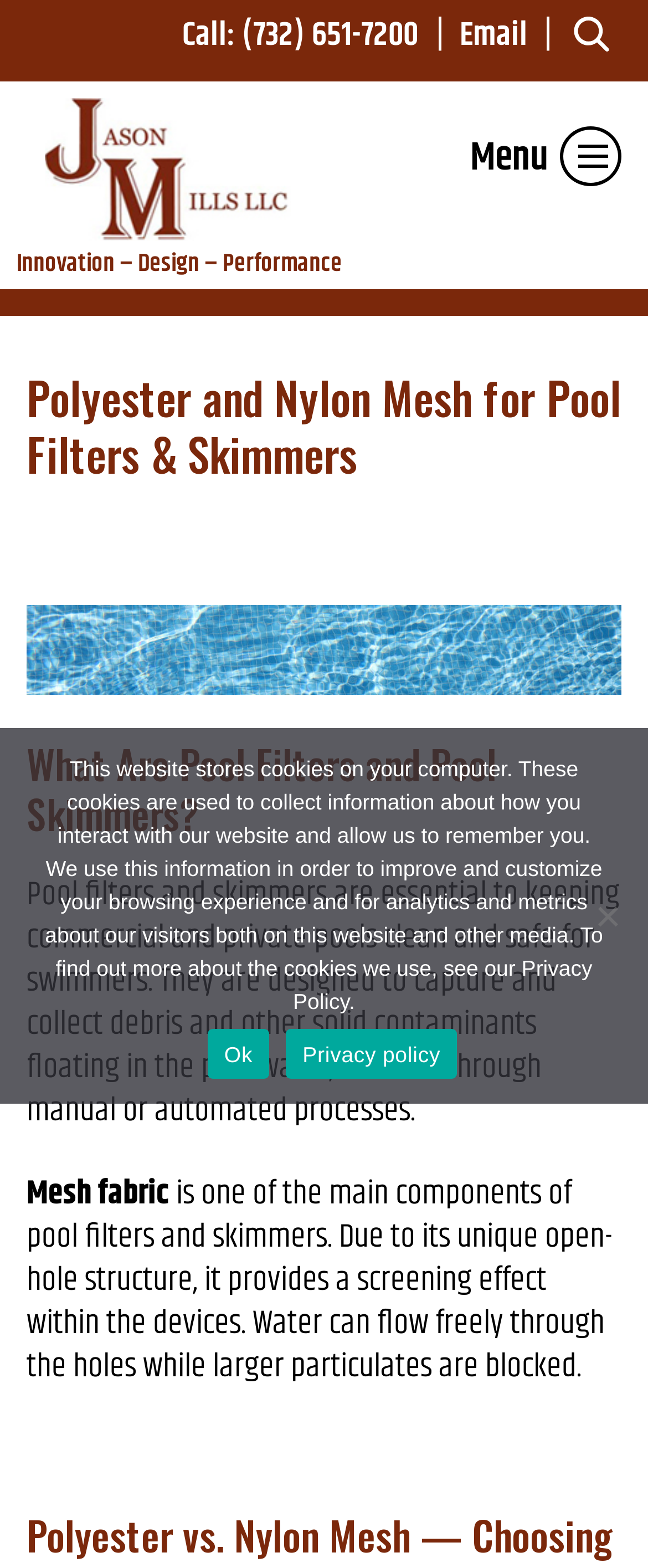Find the main header of the webpage and produce its text content.

Polyester and Nylon Mesh for Pool Filters & Skimmers